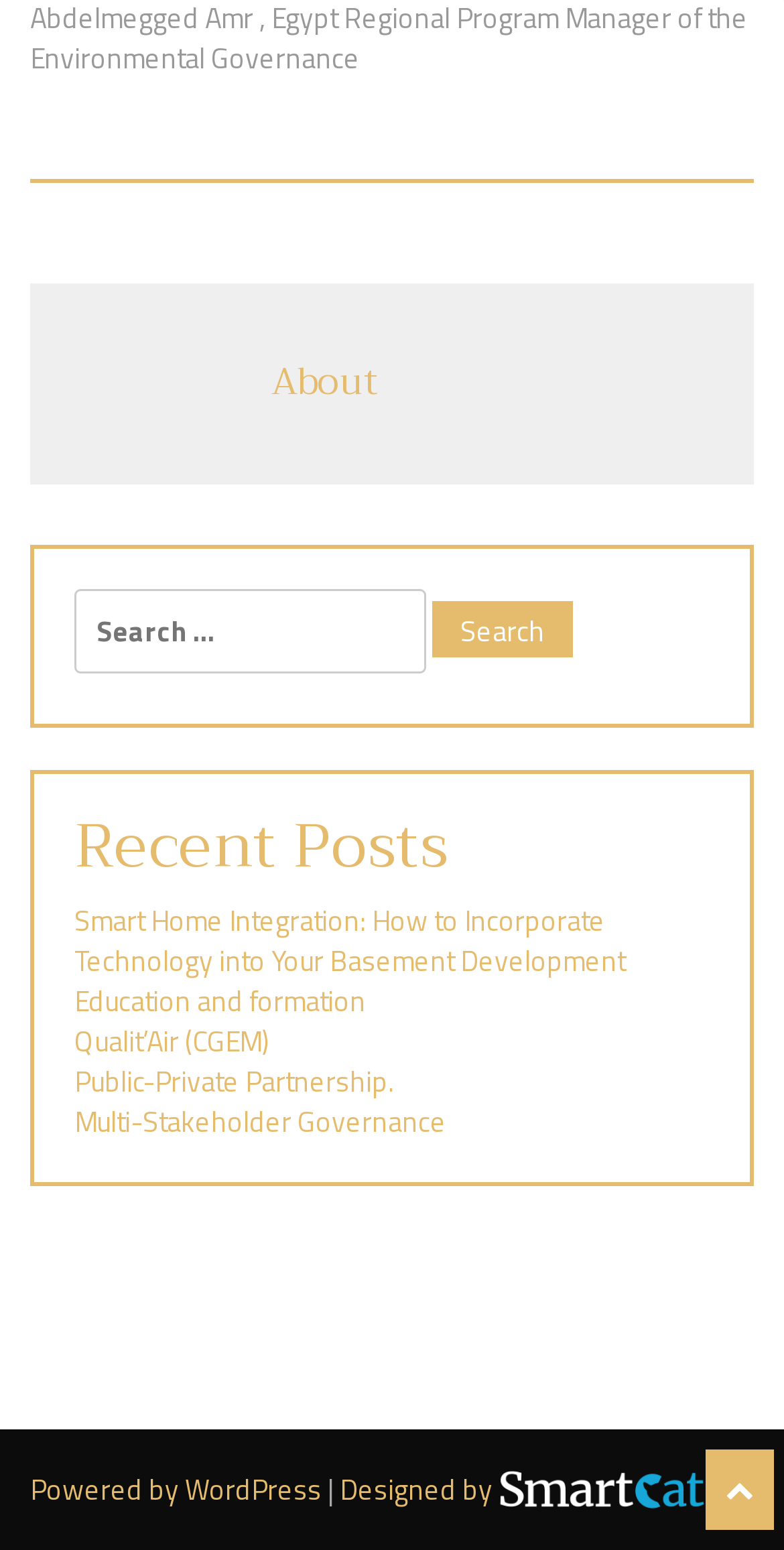Find the bounding box coordinates for the HTML element specified by: "parent_node: Search for: value="Search"".

[0.551, 0.388, 0.731, 0.424]